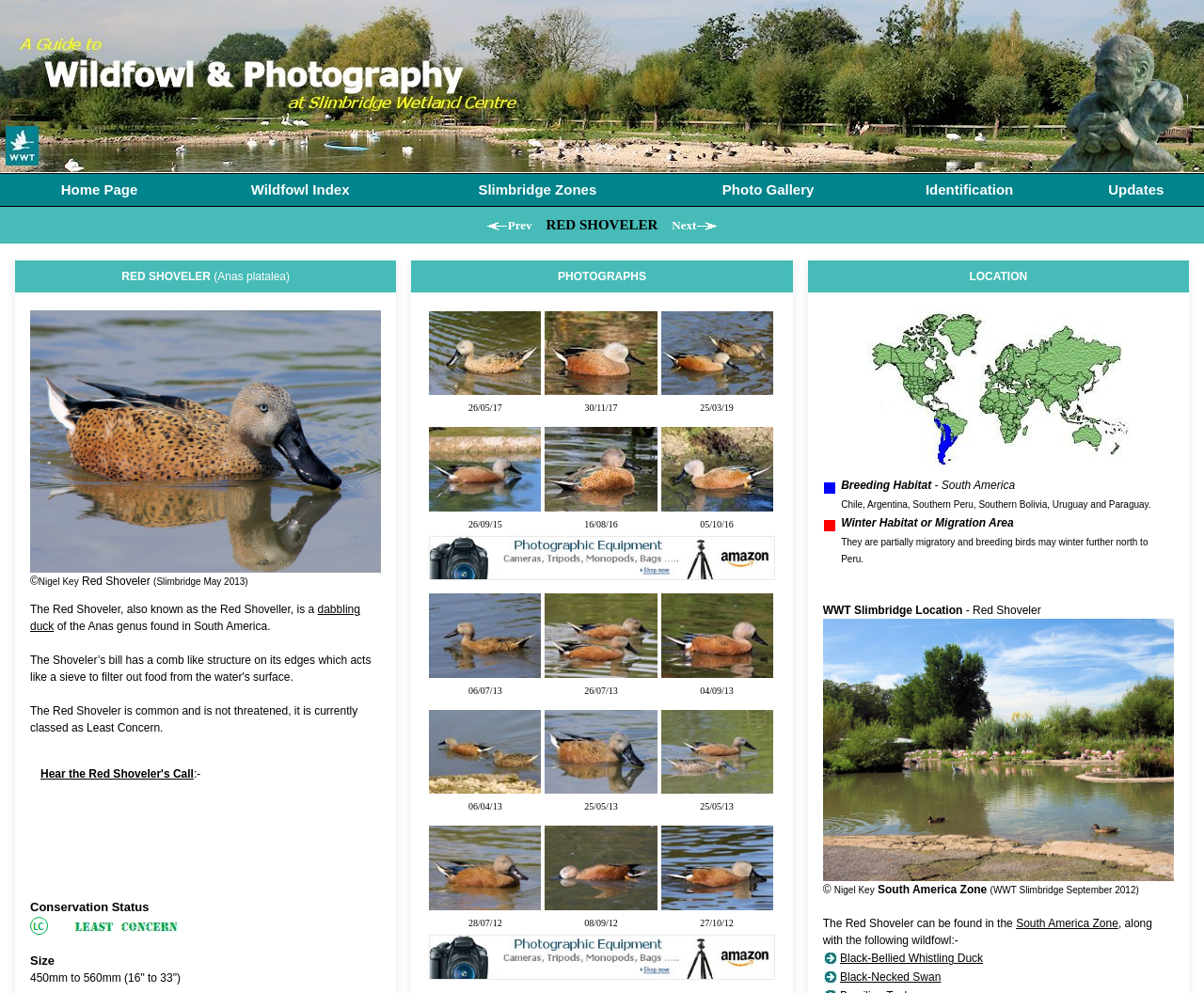Pinpoint the bounding box coordinates of the clickable area necessary to execute the following instruction: "View the 'Identification' page". The coordinates should be given as four float numbers between 0 and 1, namely [left, top, right, bottom].

[0.769, 0.182, 0.842, 0.198]